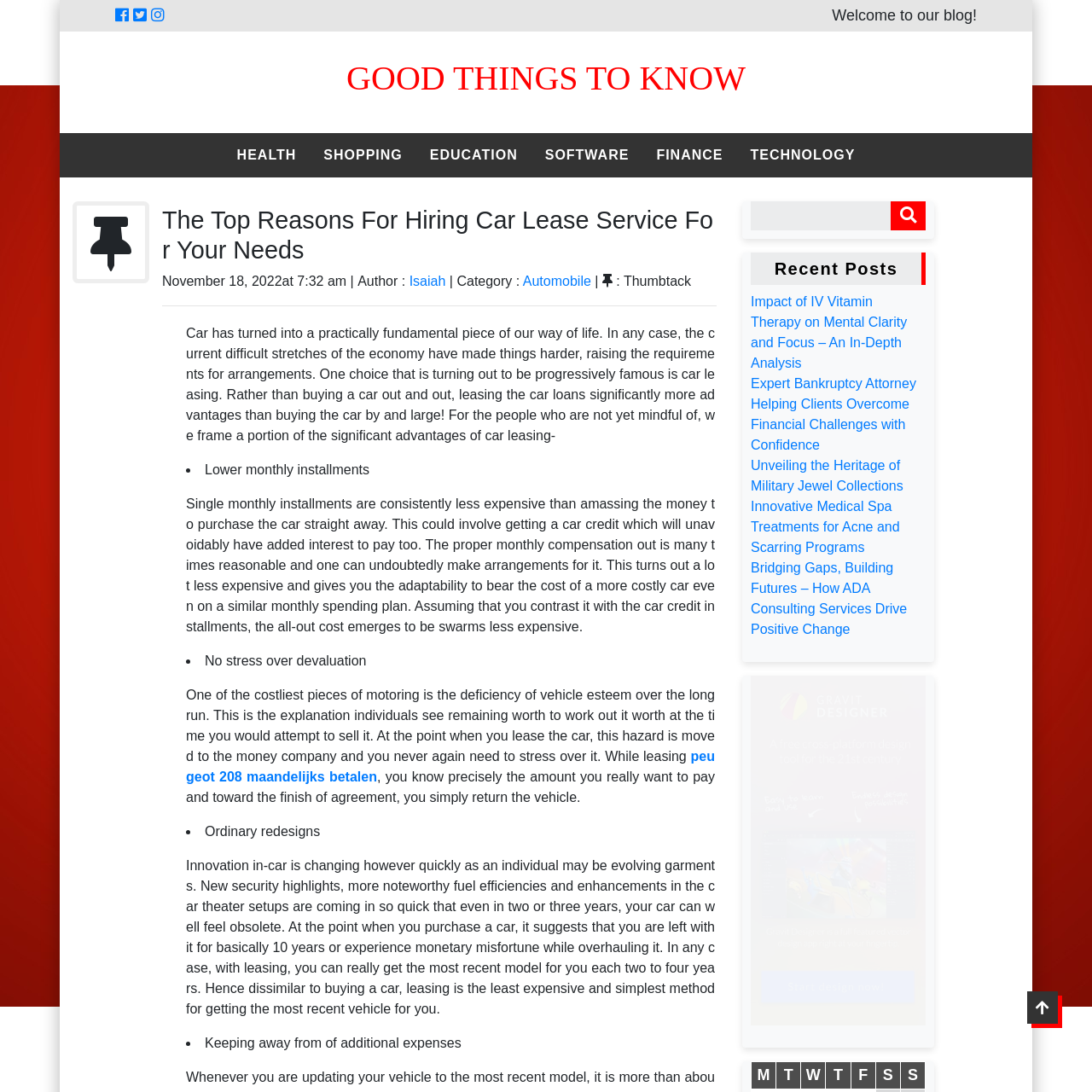Give the bounding box coordinates for the element described by: "Solid Wood Door".

None